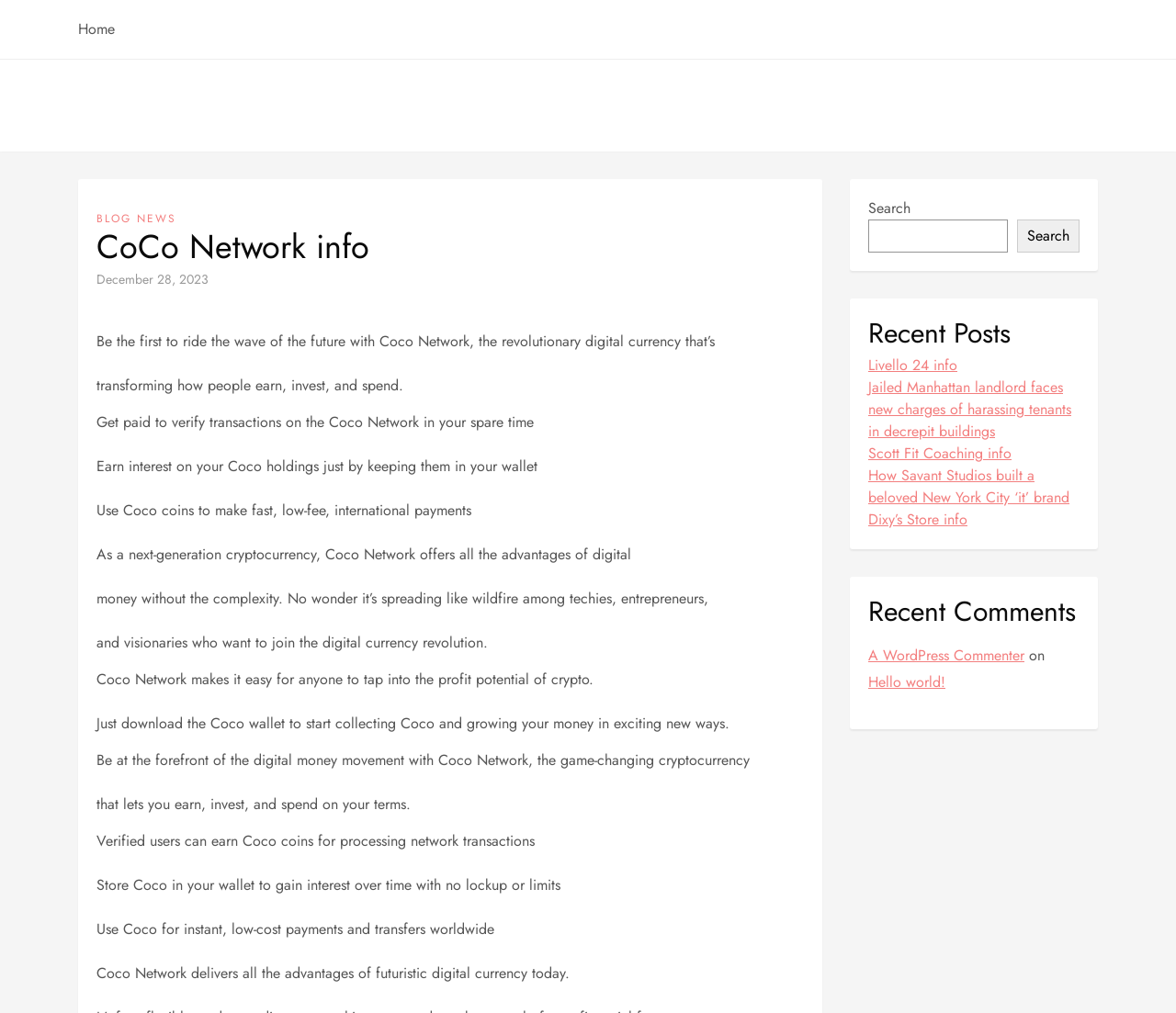Examine the image and give a thorough answer to the following question:
What can users do with Coco coins?

According to the webpage, users can use Coco coins to make fast, low-fee, international payments. This is mentioned in the text 'Use Coco coins to make fast, low-fee, international payments'.